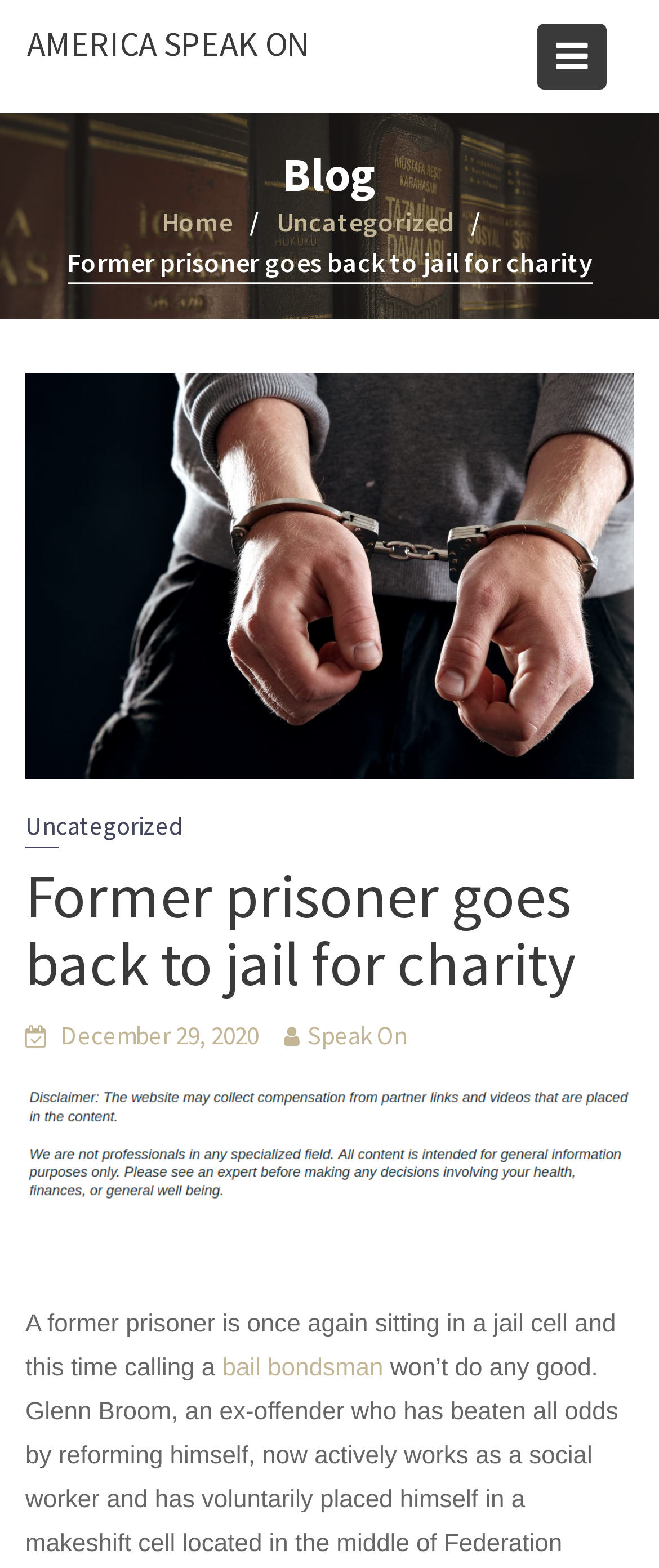Provide a single word or phrase answer to the question: 
What is the author of this blog post?

Speak On